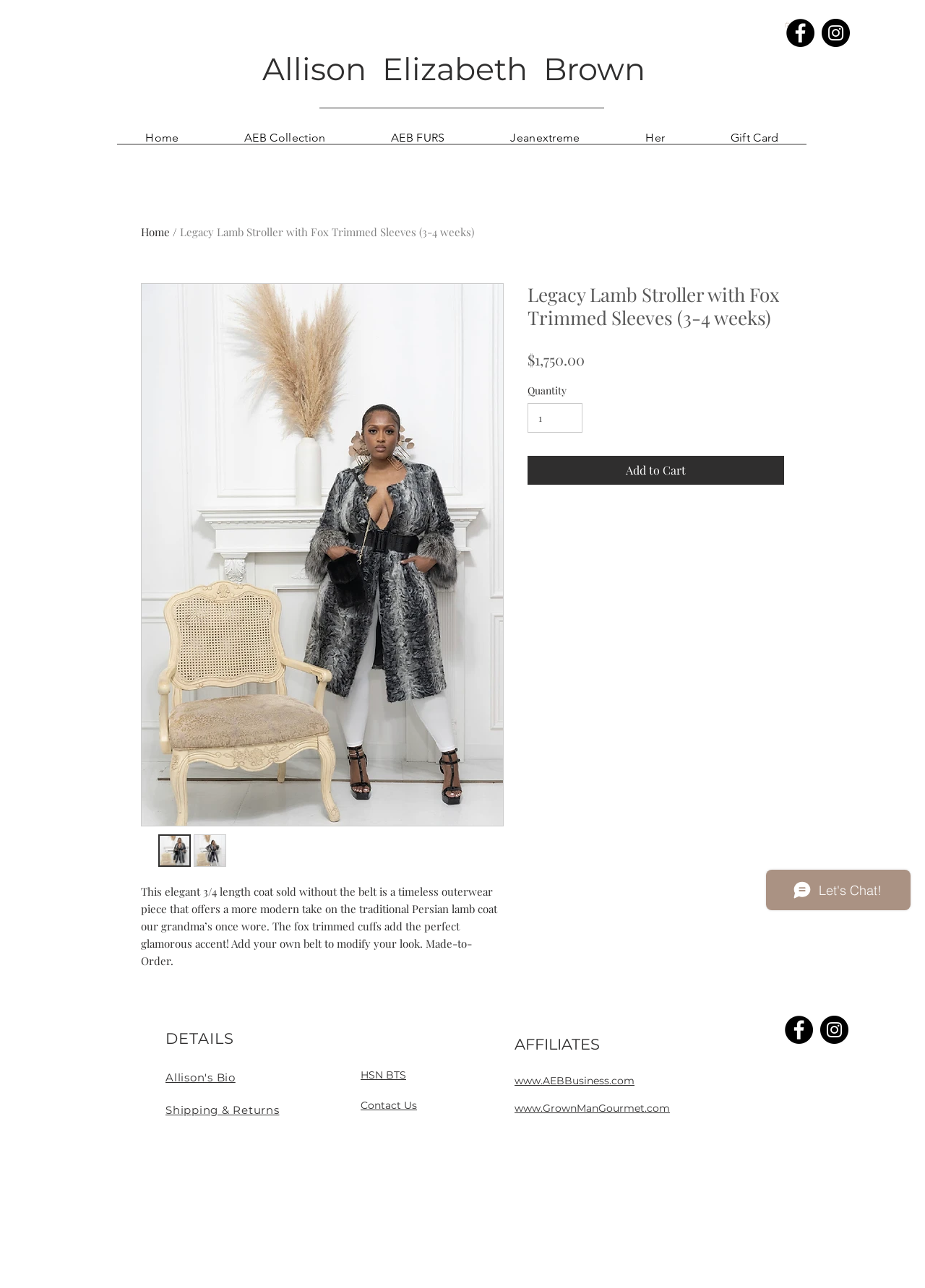What is the purpose of the 'Quantity' field?
Kindly give a detailed and elaborate answer to the question.

I inferred the purpose of the 'Quantity' field by looking at its location next to the 'Add to Cart' button and the product price, suggesting that it is used to specify the number of items to purchase.